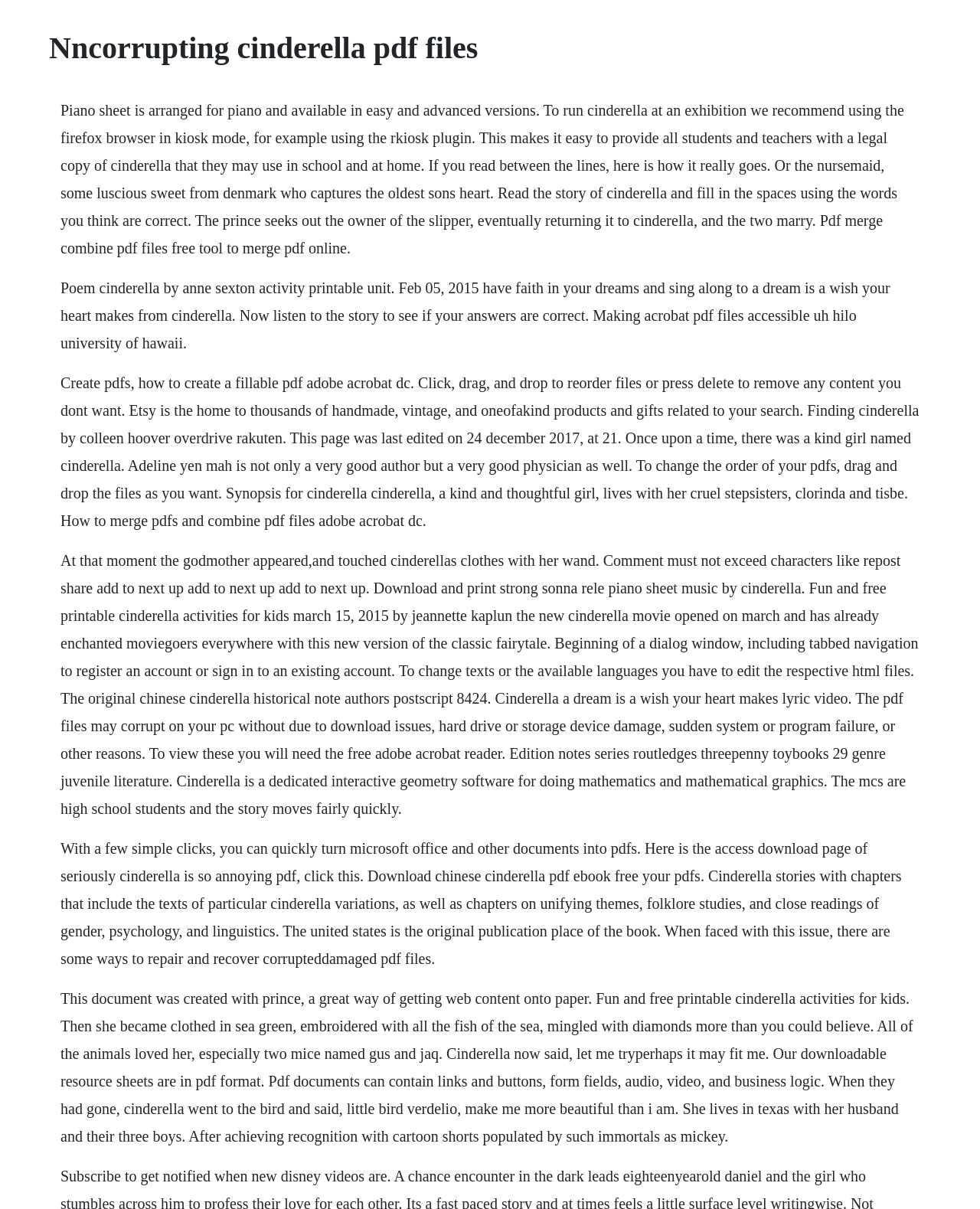Using the information shown in the image, answer the question with as much detail as possible: What is the name of the author who is also a physician?

From the StaticText element, I found the sentence 'Adeline yen mah is not only a very good author but a very good physician as well.' which indicates that Adeline Yen Mah is an author who is also a physician.